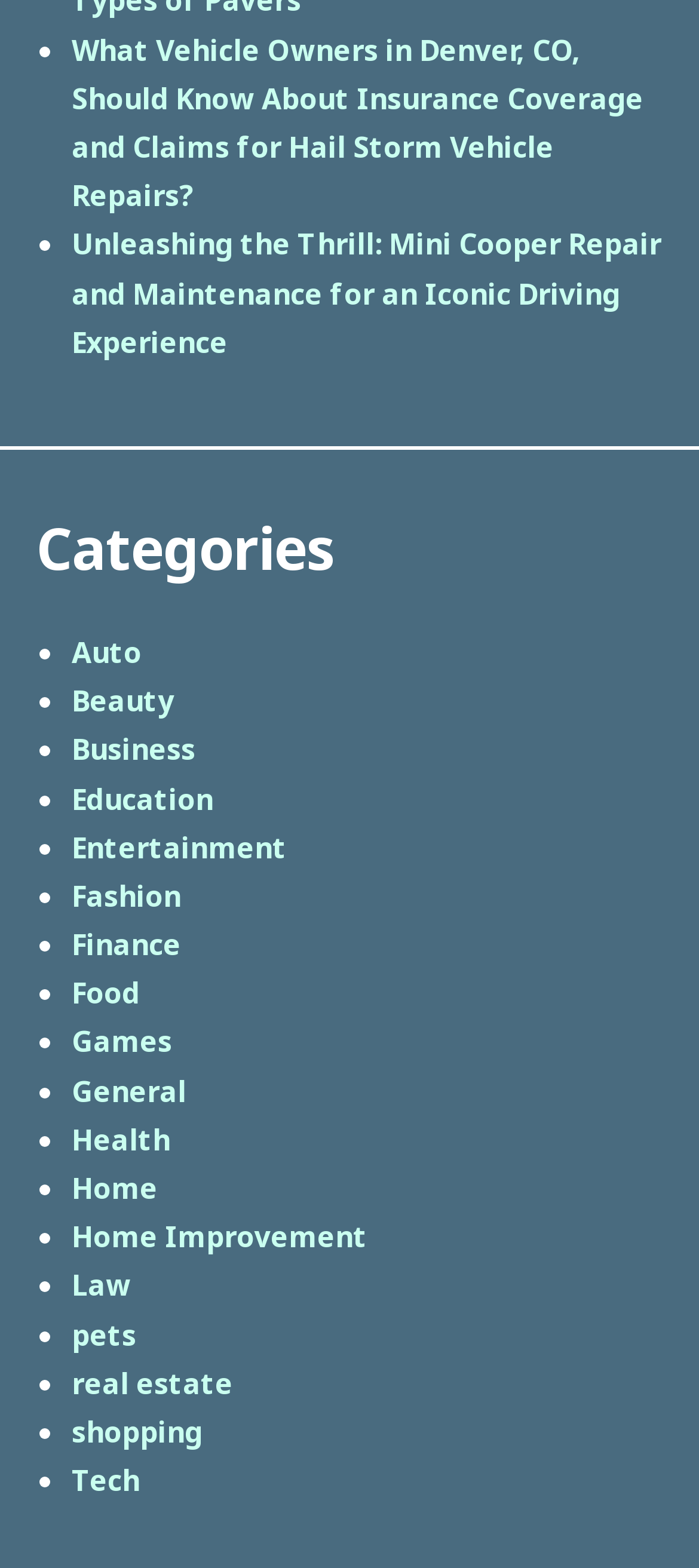Could you determine the bounding box coordinates of the clickable element to complete the instruction: "Read about 'Unleashing the Thrill: Mini Cooper Repair and Maintenance for an Iconic Driving Experience'"? Provide the coordinates as four float numbers between 0 and 1, i.e., [left, top, right, bottom].

[0.103, 0.143, 0.946, 0.231]